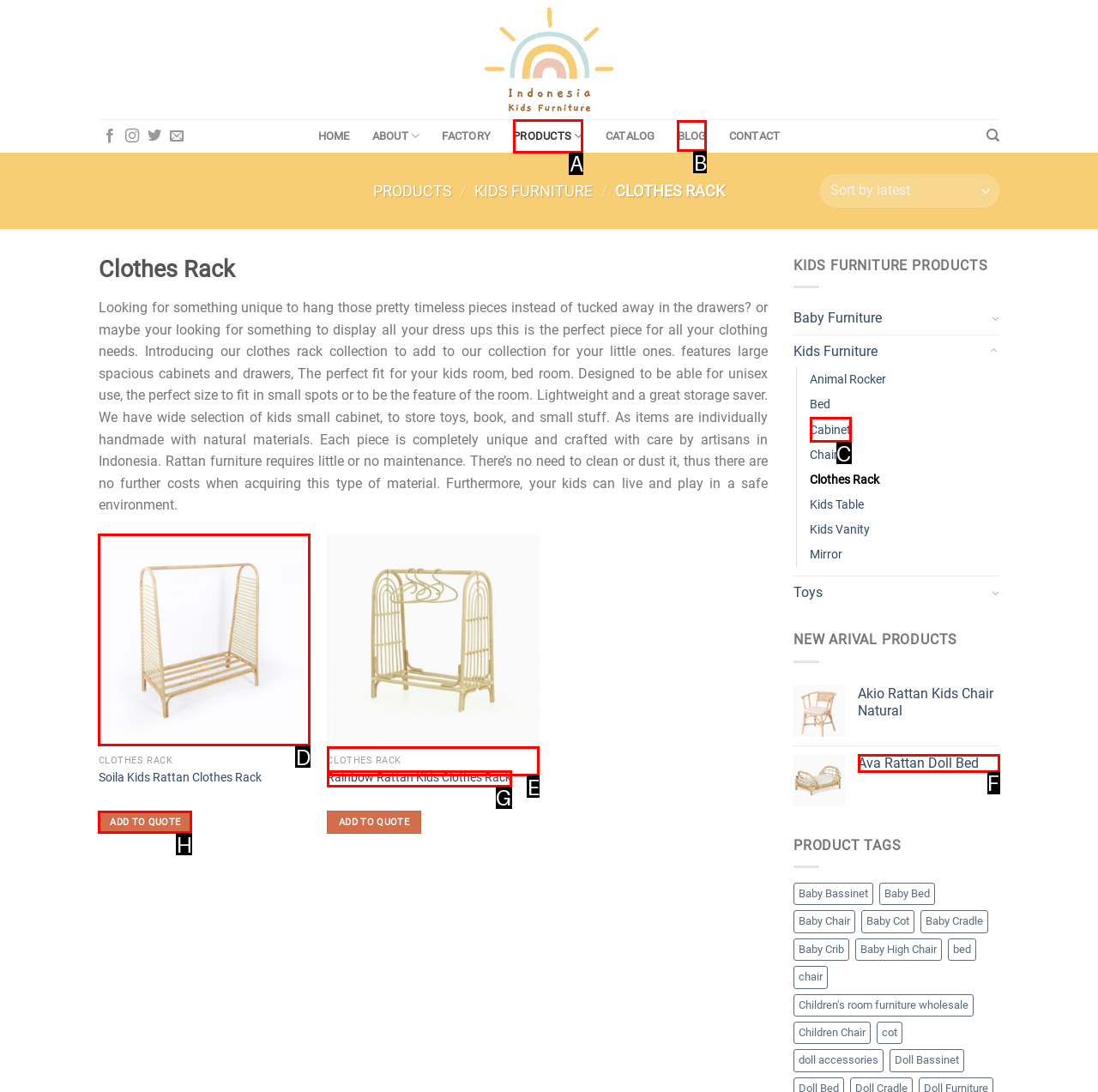Determine which HTML element best fits the description: Add to Quote
Answer directly with the letter of the matching option from the available choices.

H